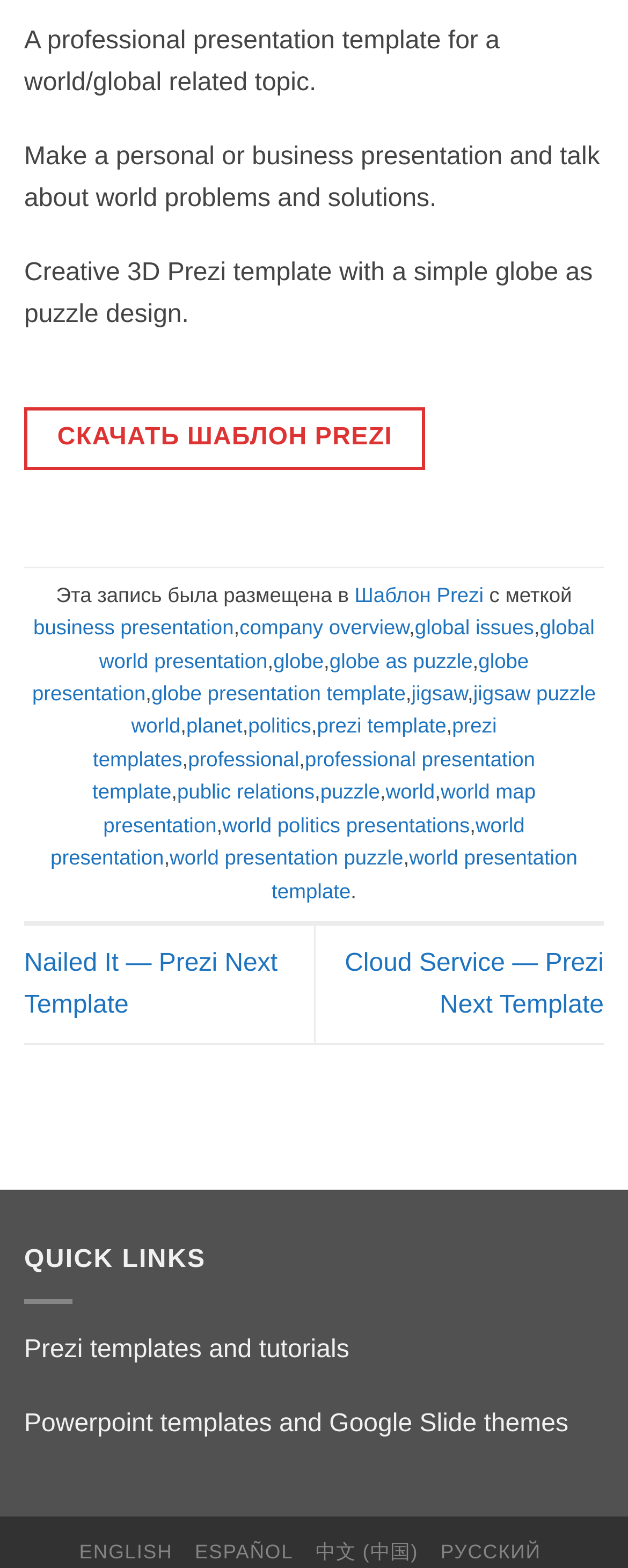What is the design of the Prezi template?
Please answer the question as detailed as possible.

According to the StaticText element, the design of the Prezi template is a 'Creative 3D Prezi template with a simple globe as puzzle design', which suggests that the template features a 3D globe broken down into puzzle pieces.